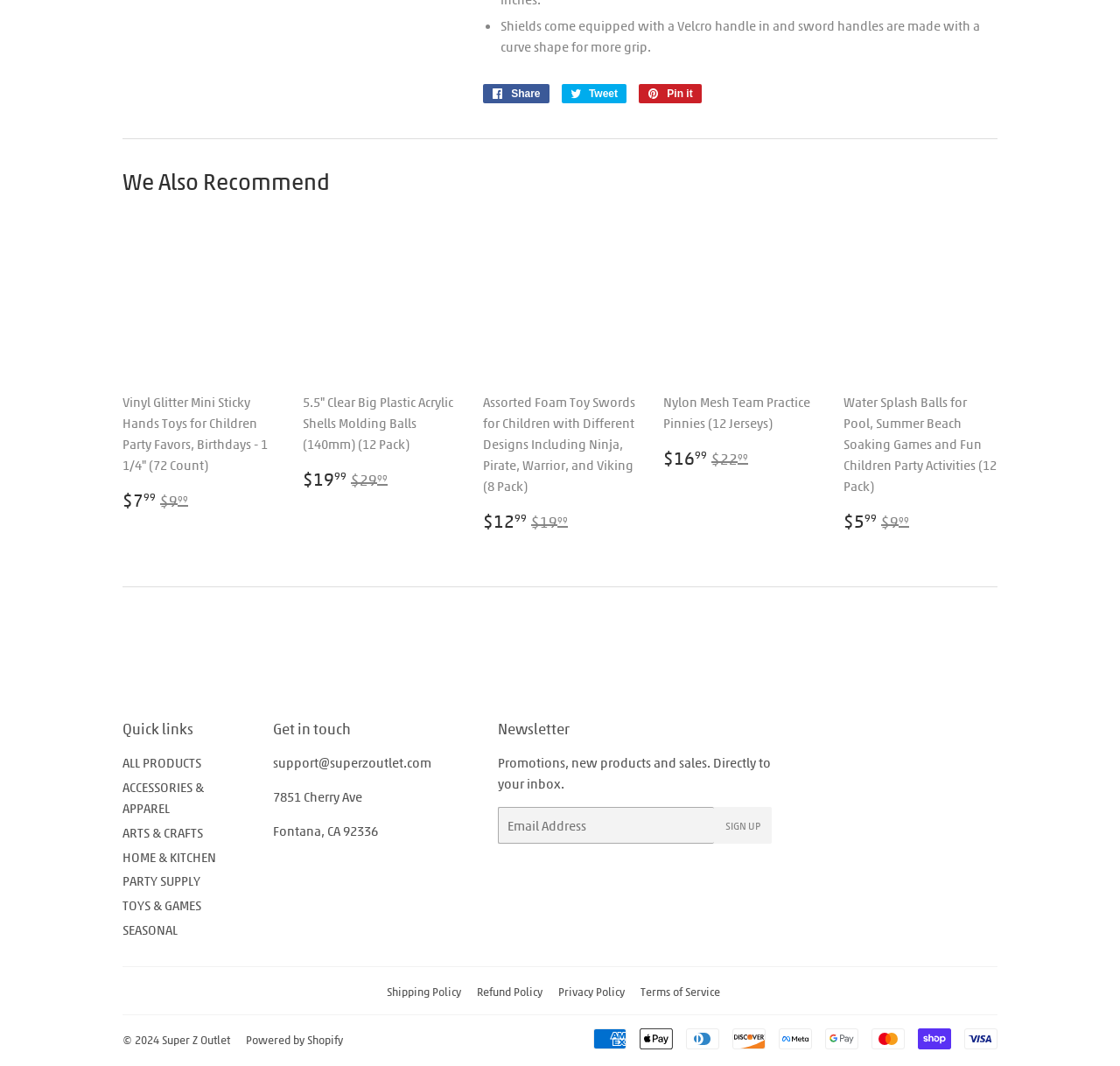Answer the following query concisely with a single word or phrase:
What is the email address to contact for support?

support@superzoutlet.com